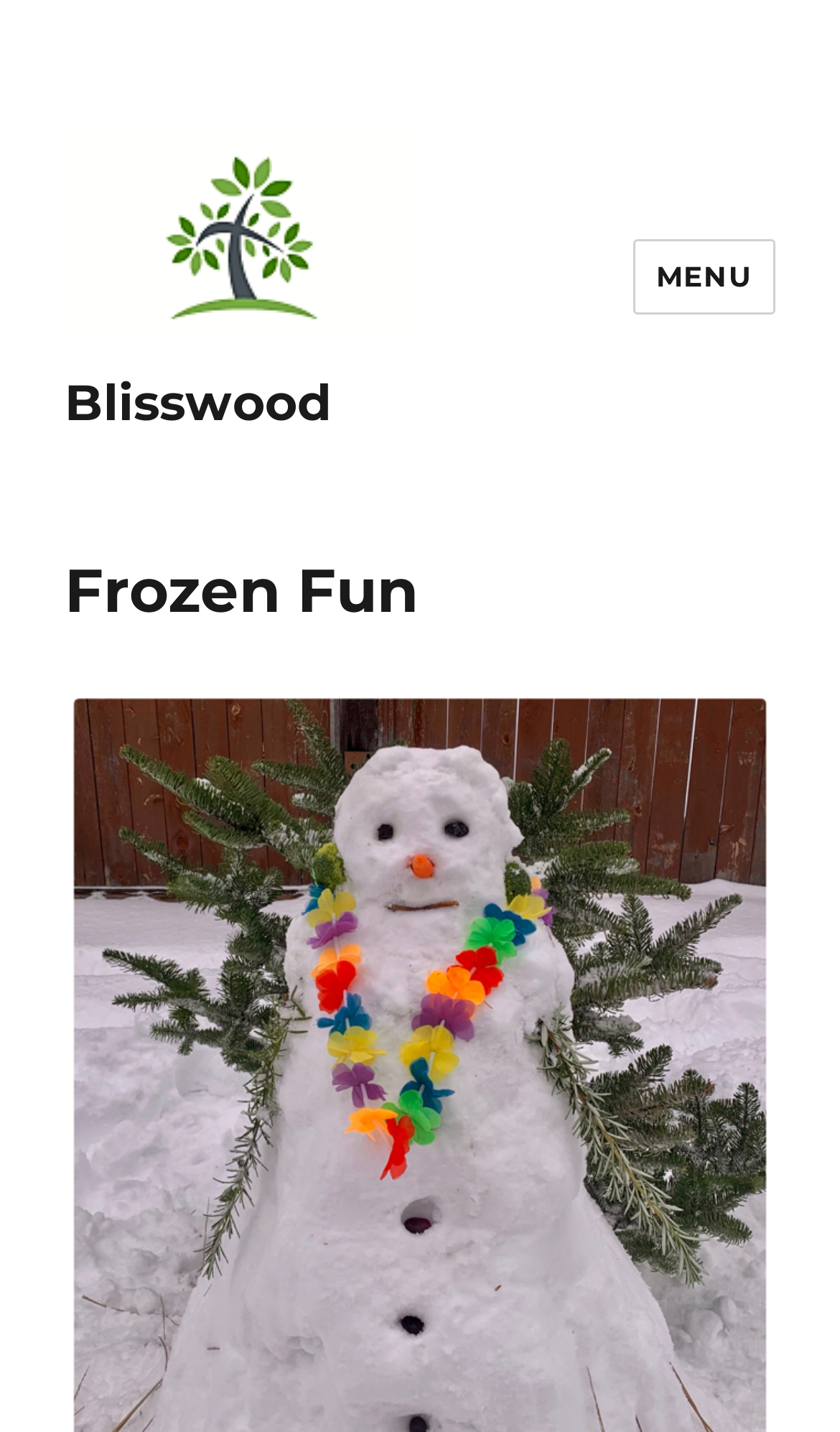Determine the bounding box coordinates (top-left x, top-left y, bottom-right x, bottom-right y) of the UI element described in the following text: Menu

[0.753, 0.167, 0.923, 0.22]